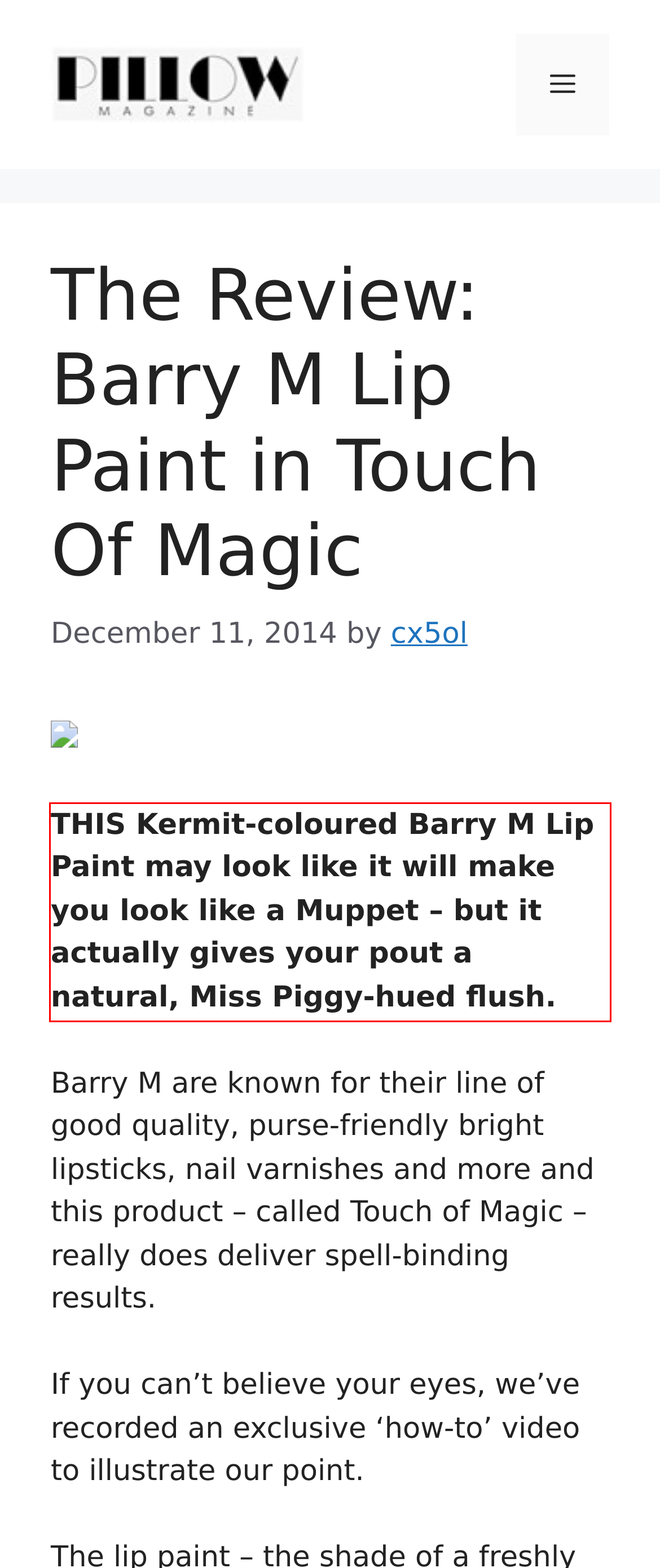Extract and provide the text found inside the red rectangle in the screenshot of the webpage.

THIS Kermit-coloured Barry M Lip Paint may look like it will make you look like a Muppet – but it actually gives your pout a natural, Miss Piggy-hued flush.